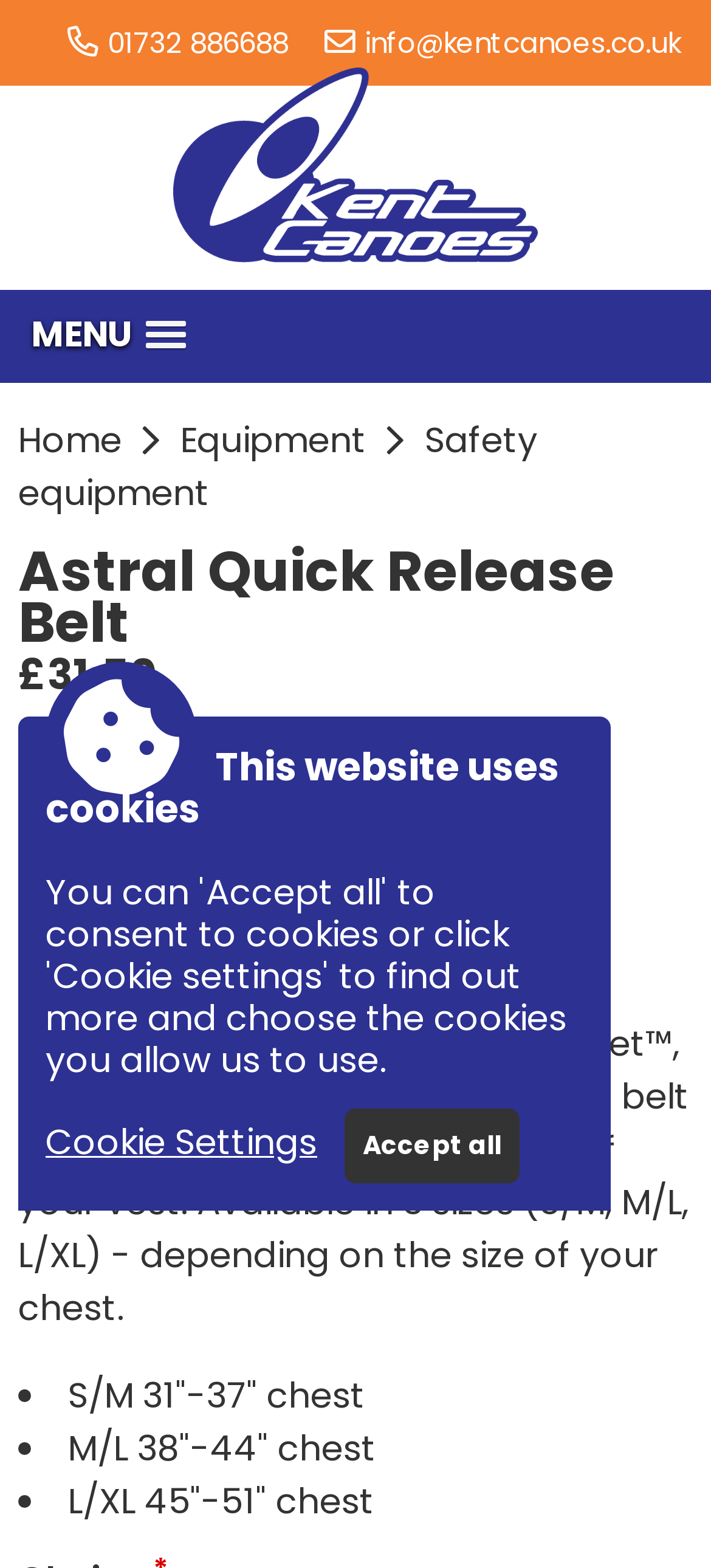Locate the bounding box of the UI element defined by this description: "MENU". The coordinates should be given as four float numbers between 0 and 1, formatted as [left, top, right, bottom].

[0.013, 0.191, 0.292, 0.237]